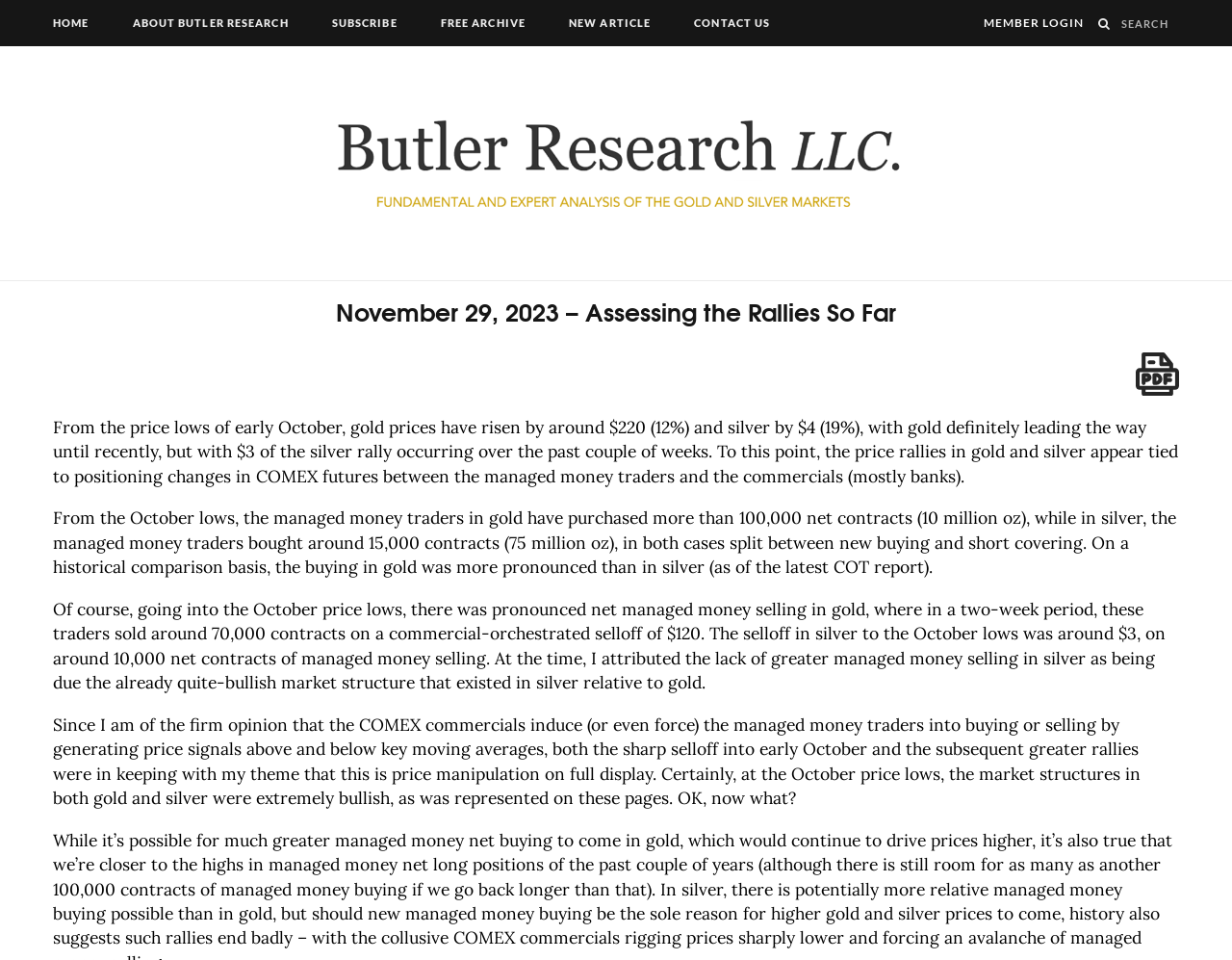What is the website's main topic?
Using the visual information from the image, give a one-word or short-phrase answer.

Gold and silver prices